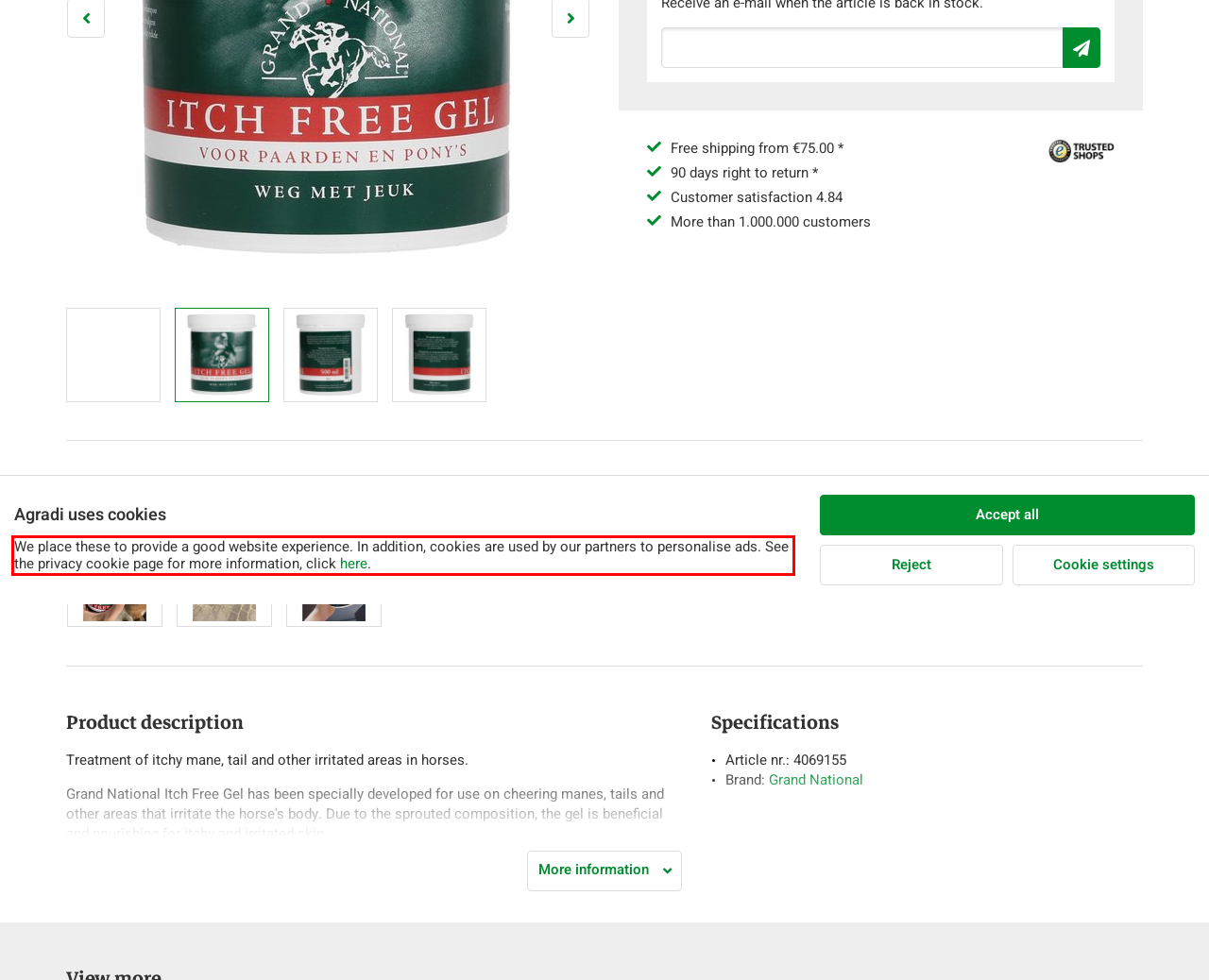Examine the webpage screenshot, find the red bounding box, and extract the text content within this marked area.

We place these to provide a good website experience. In addition, cookies are used by our partners to personalise ads. See the privacy cookie page for more information, click here.